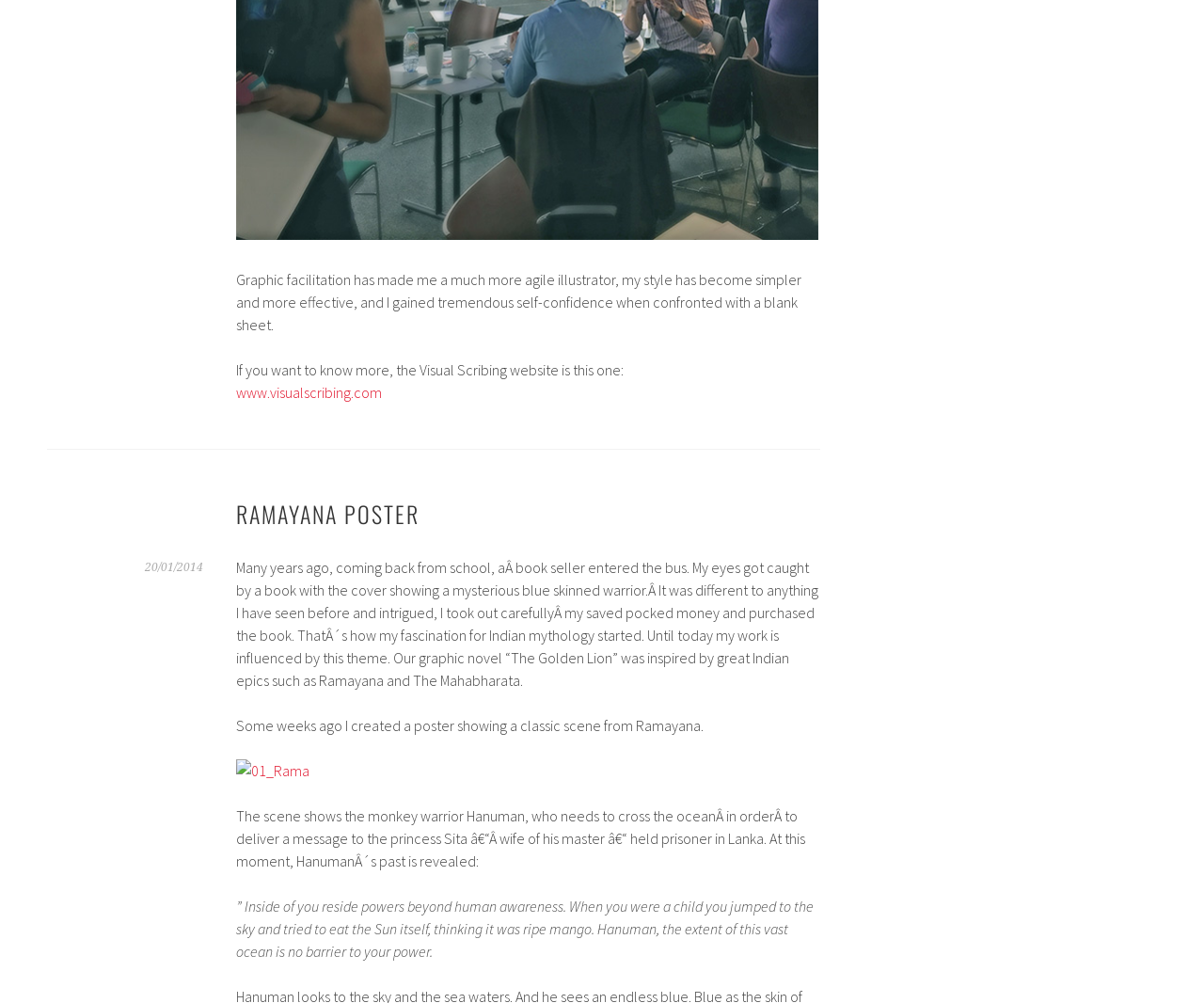Refer to the image and offer a detailed explanation in response to the question: What is the name of the warrior shown in the poster?

The question is asking about the name of the warrior shown in the poster. After analyzing the text, I found that the poster shows a classic scene from Ramayana, and the warrior mentioned is Hanuman, who needs to cross the ocean to deliver a message to the princess Sita.